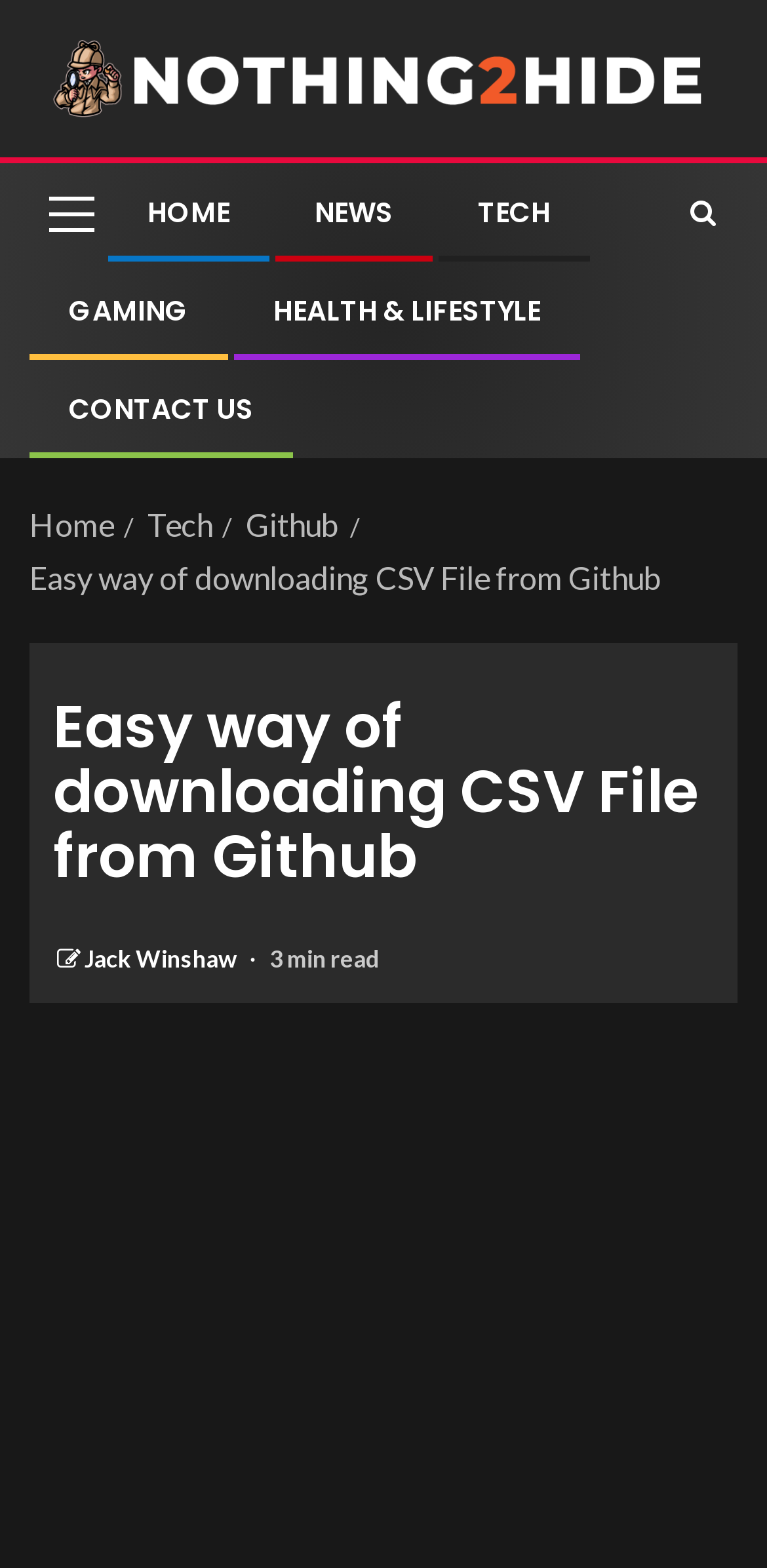Pinpoint the bounding box coordinates of the area that should be clicked to complete the following instruction: "read the article". The coordinates must be given as four float numbers between 0 and 1, i.e., [left, top, right, bottom].

[0.038, 0.41, 0.962, 0.64]